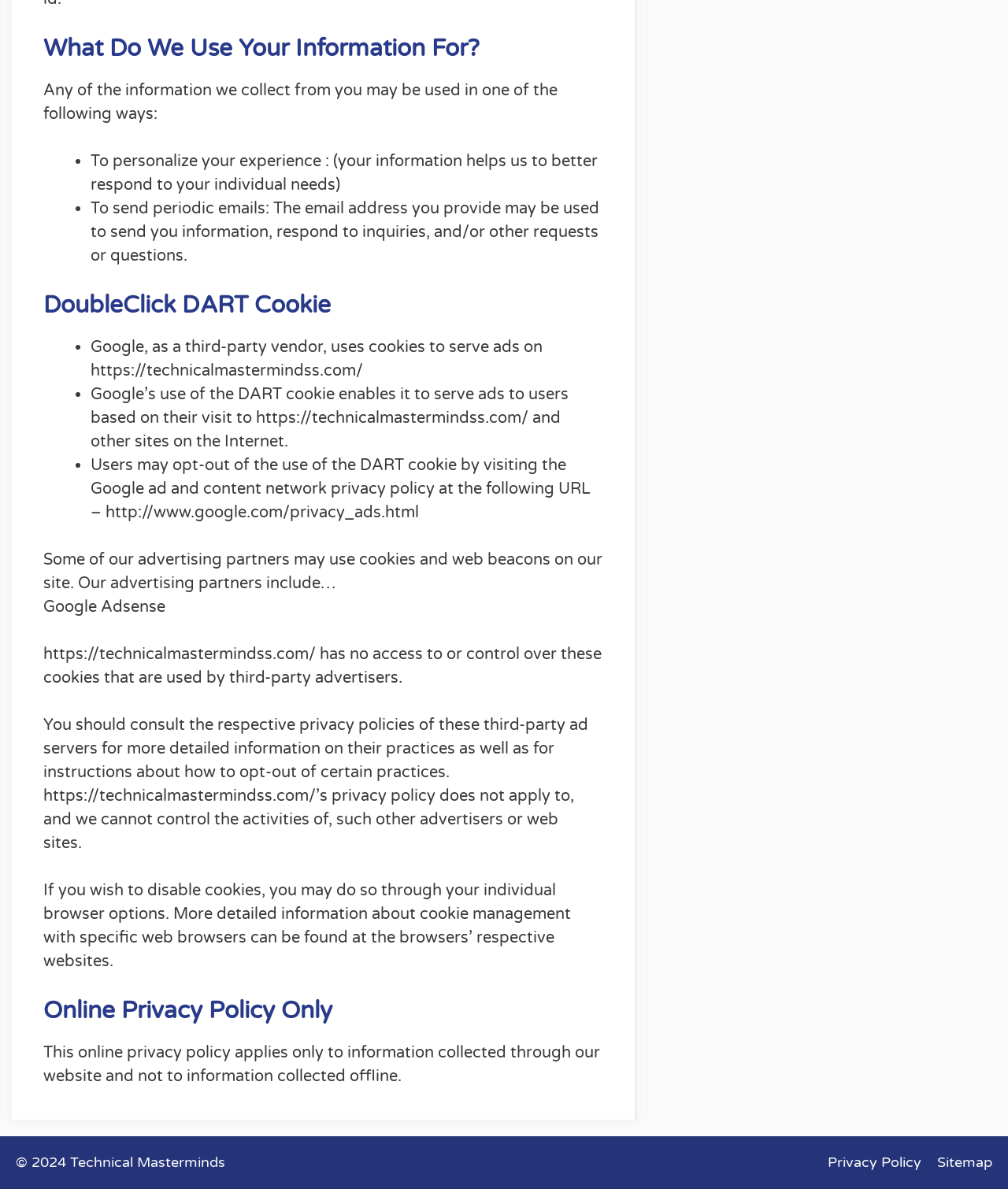Identify the bounding box for the UI element specified in this description: "Sitemap". The coordinates must be four float numbers between 0 and 1, formatted as [left, top, right, bottom].

[0.93, 0.97, 0.984, 0.985]